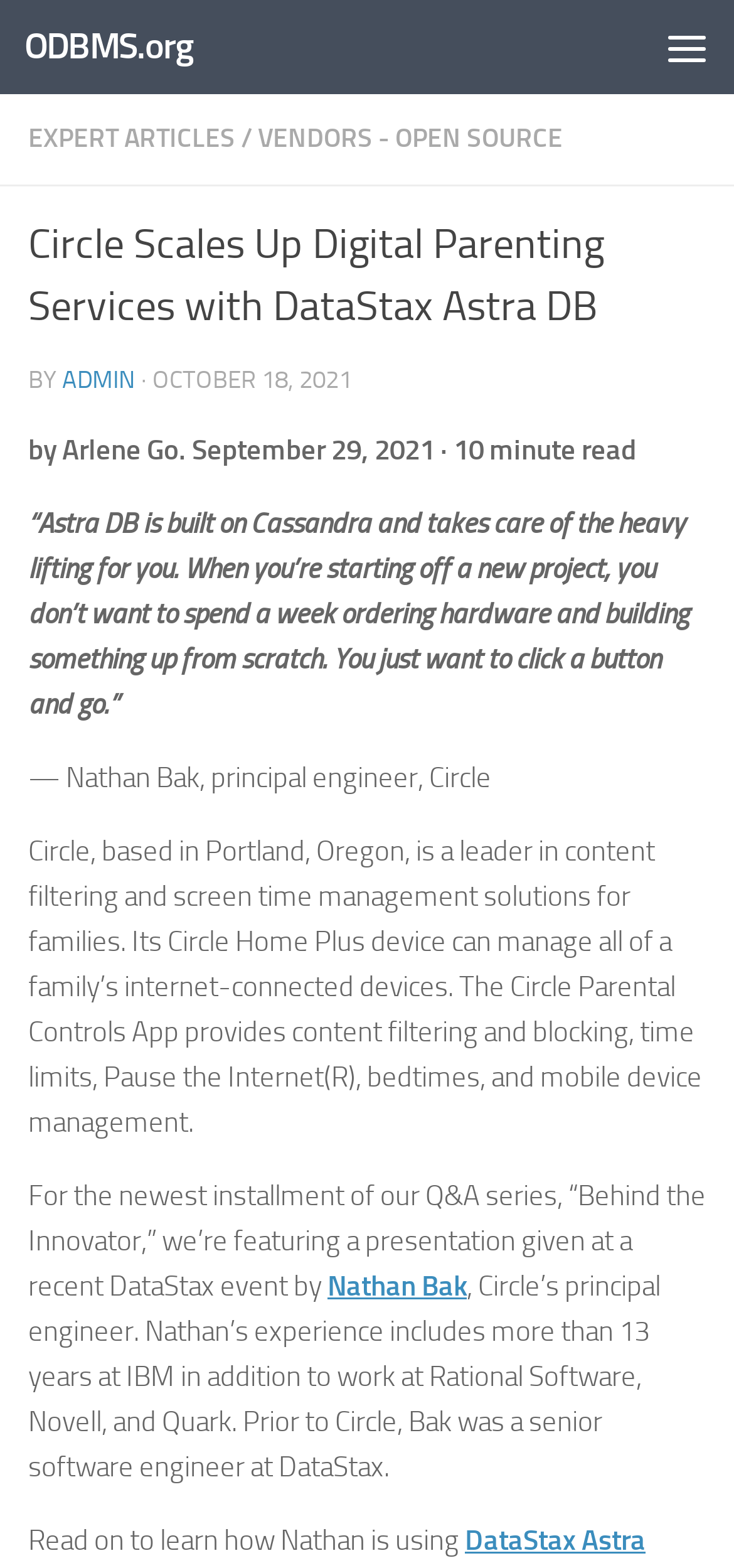Provide a brief response to the question below using one word or phrase:
What is Circle's product?

Circle Home Plus device